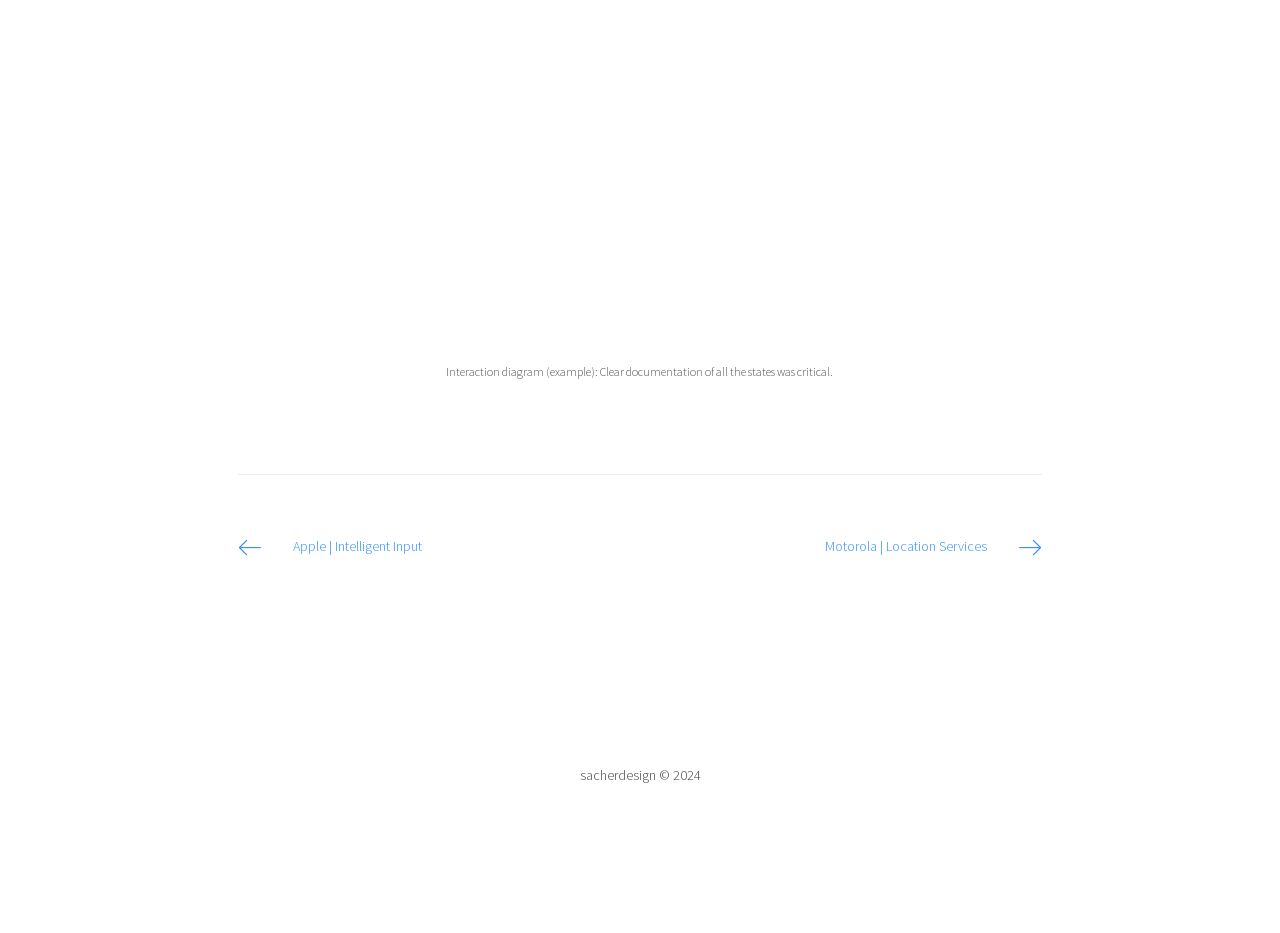What is the purpose of the interaction diagram?
Refer to the image and provide a one-word or short phrase answer.

Documentation